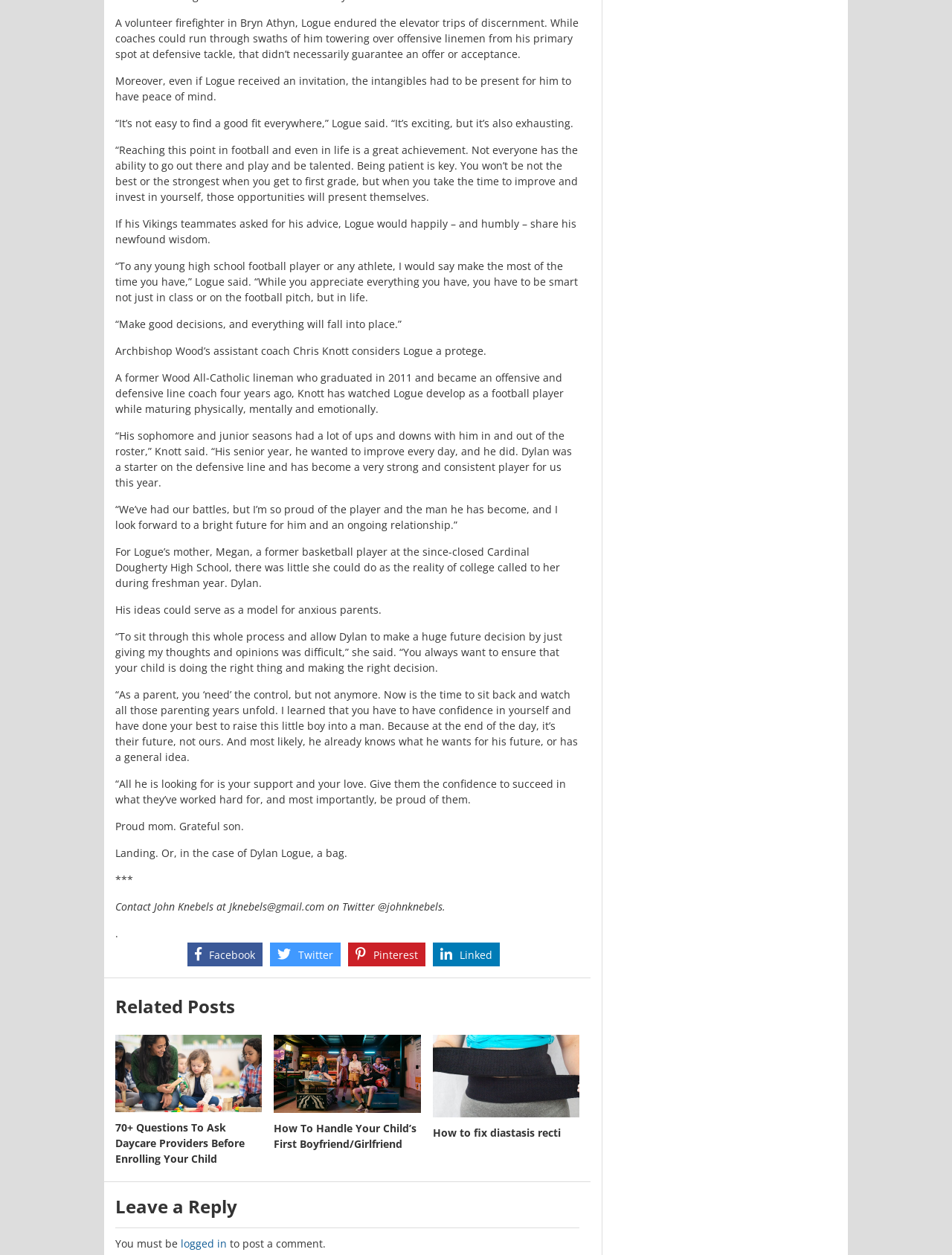Extract the bounding box coordinates of the UI element described: "title="How to fix diastasis recti"". Provide the coordinates in the format [left, top, right, bottom] with values ranging from 0 to 1.

[0.454, 0.825, 0.609, 0.891]